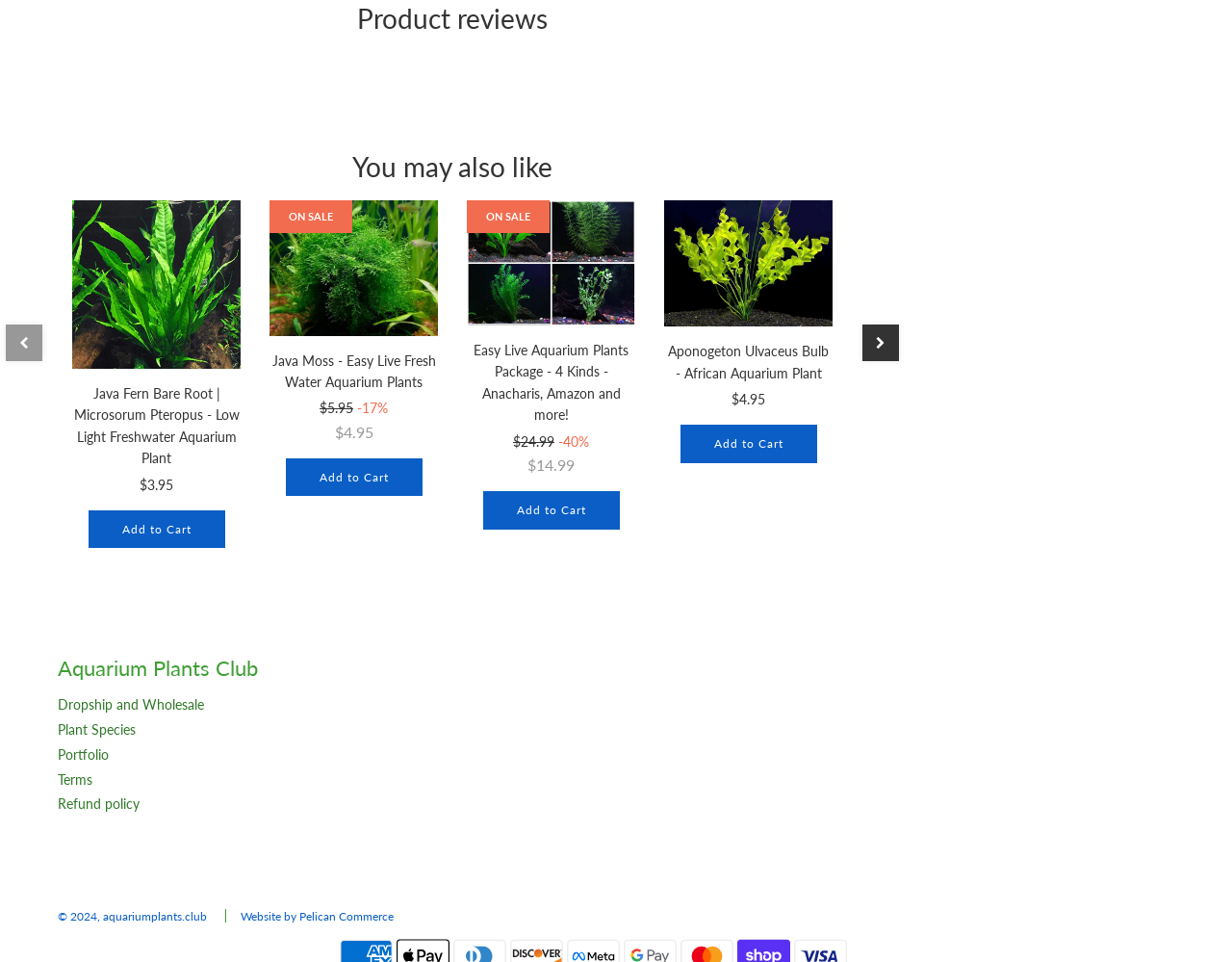Identify the coordinates of the bounding box for the element described below: "Terms". Return the coordinates as four float numbers between 0 and 1: [left, top, right, bottom].

[0.047, 0.801, 0.075, 0.818]